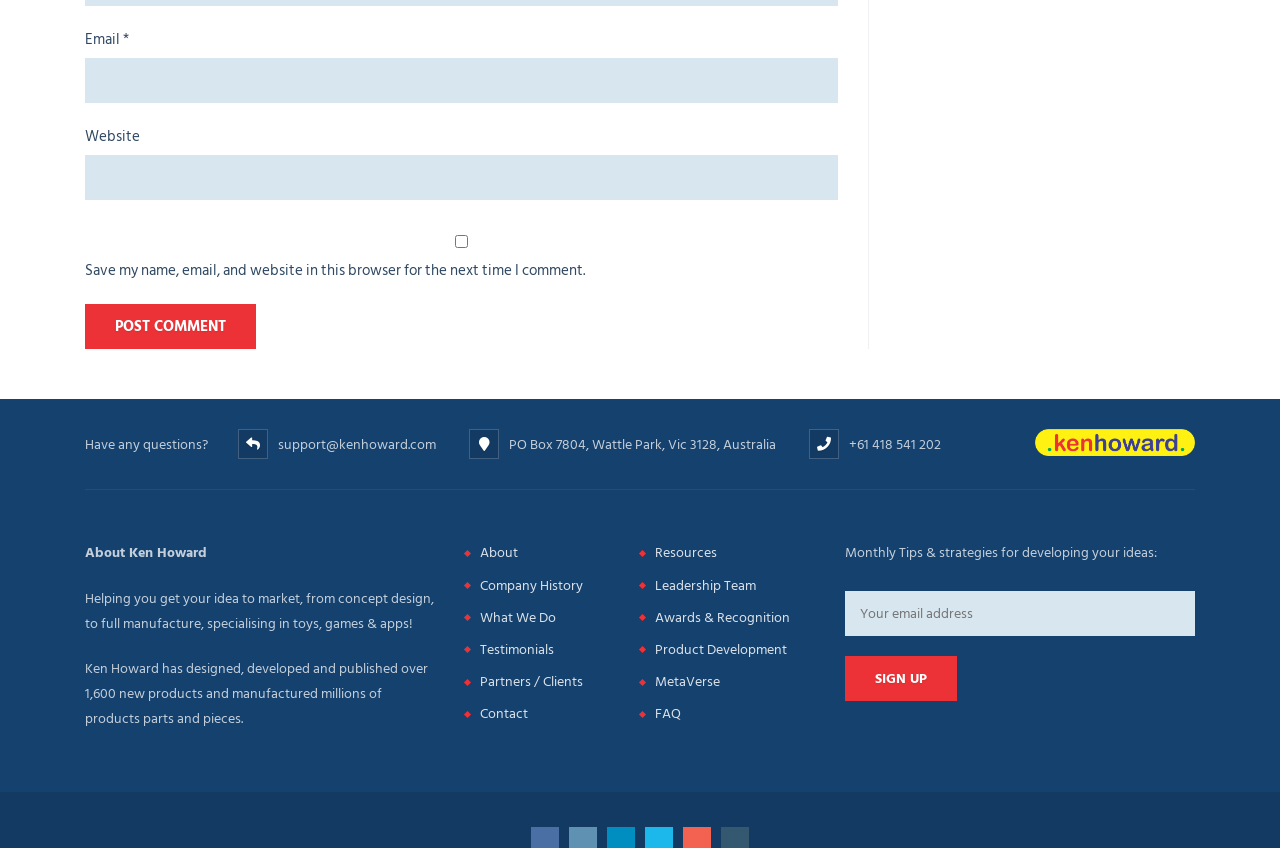What is the button 'Post Comment' used for?
Give a thorough and detailed response to the question.

The button 'Post Comment' is a submit button that is used to post a comment, likely after filling in the required email and website textboxes.